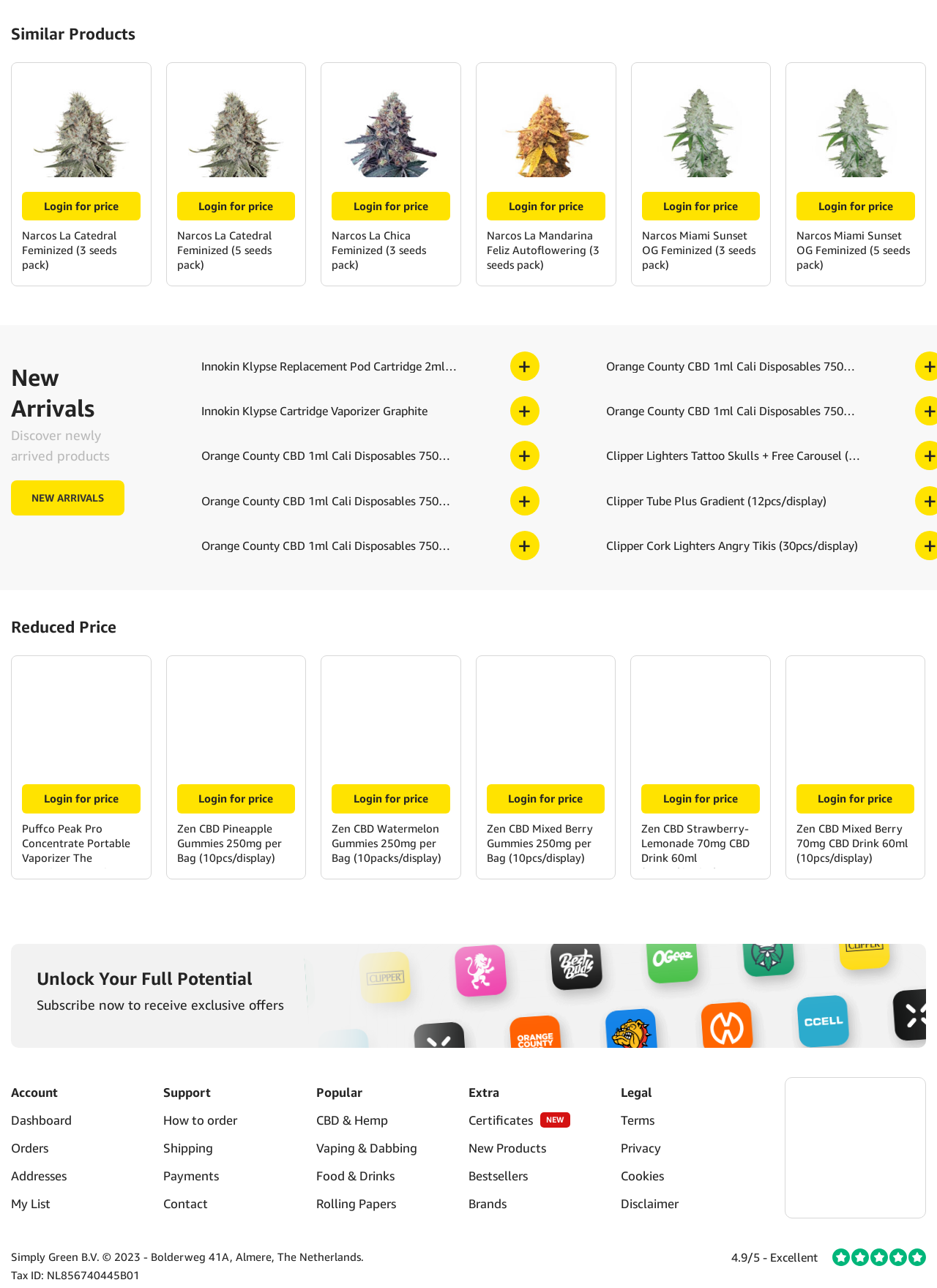Using the description "Innokin Klypse Cartridge Vaporizer Graphite", predict the bounding box of the relevant HTML element.

[0.215, 0.313, 0.456, 0.325]